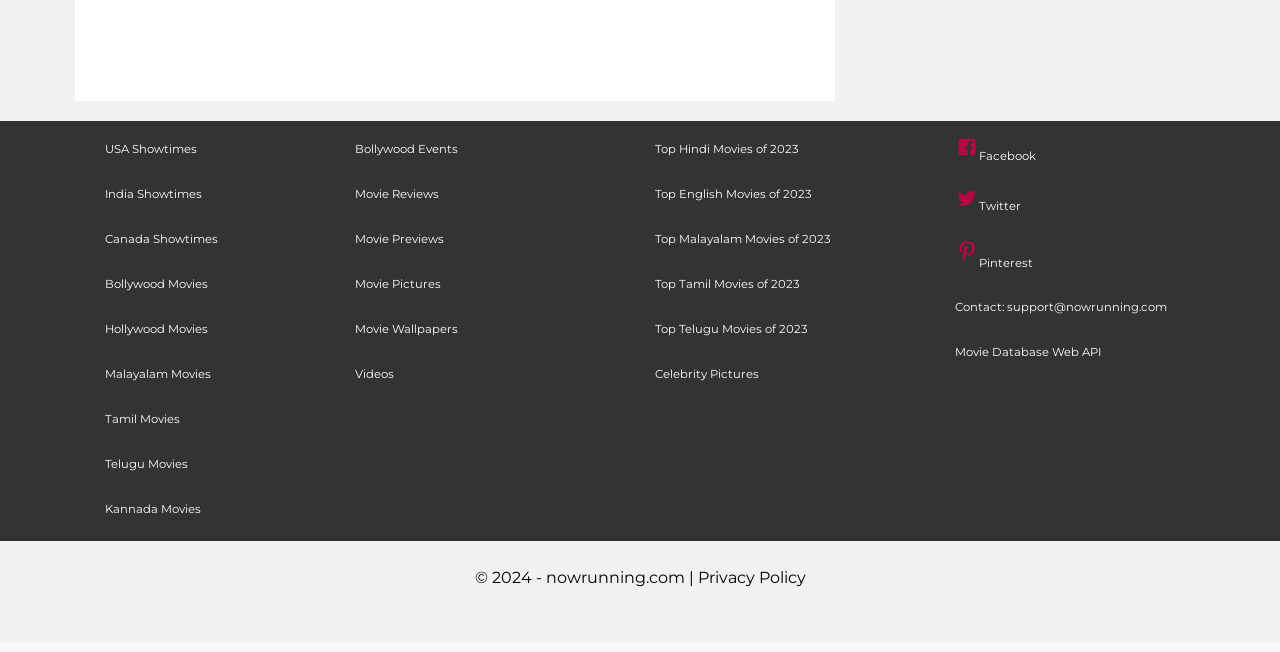Based on the provided description, "A WordPress Commenter", find the bounding box of the corresponding UI element in the screenshot.

None